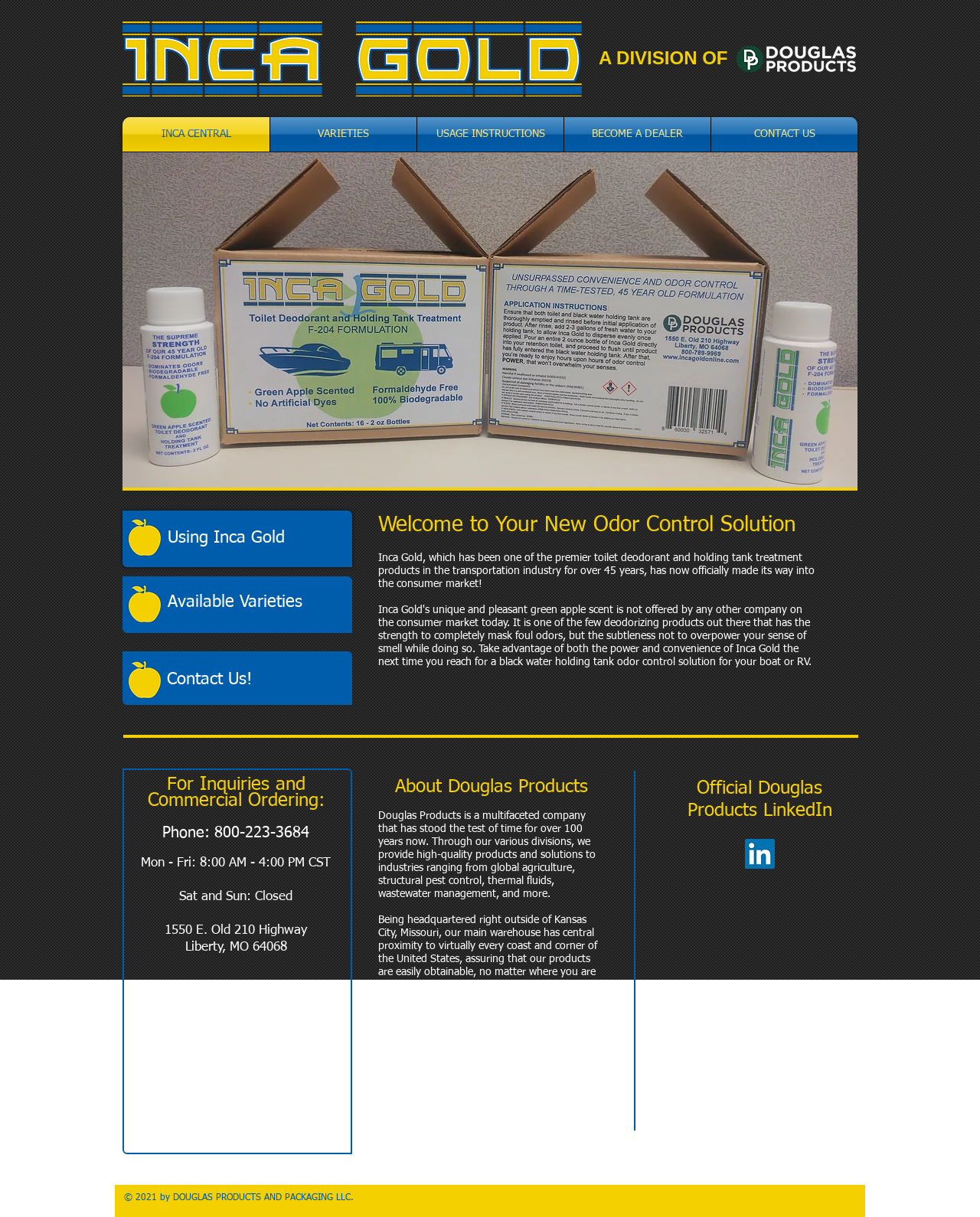What is the name of the product that is now available in the consumer market?
From the image, respond with a single word or phrase.

Inca Gold